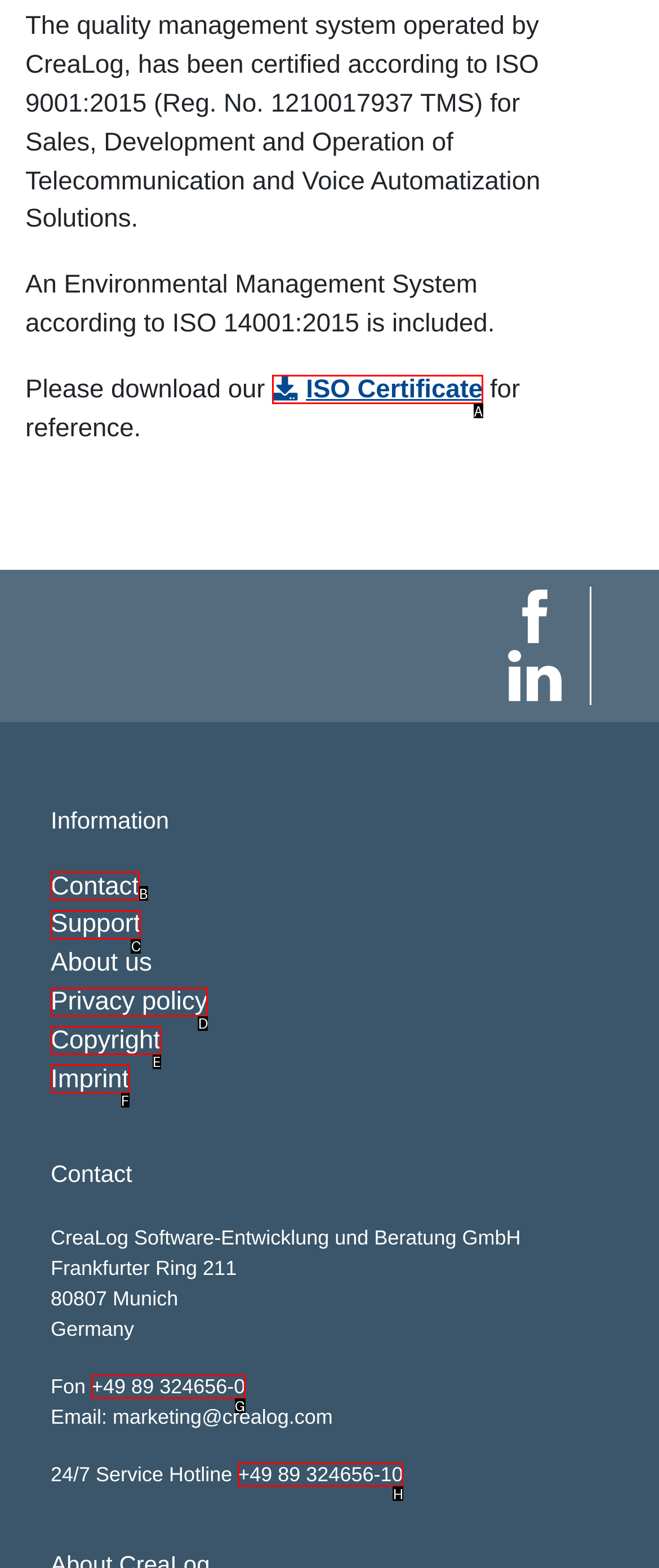Match the description to the correct option: Contact
Provide the letter of the matching option directly.

B